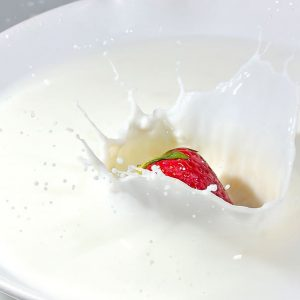What is the pool of creamy liquid?
Respond to the question with a single word or phrase according to the image.

Milk